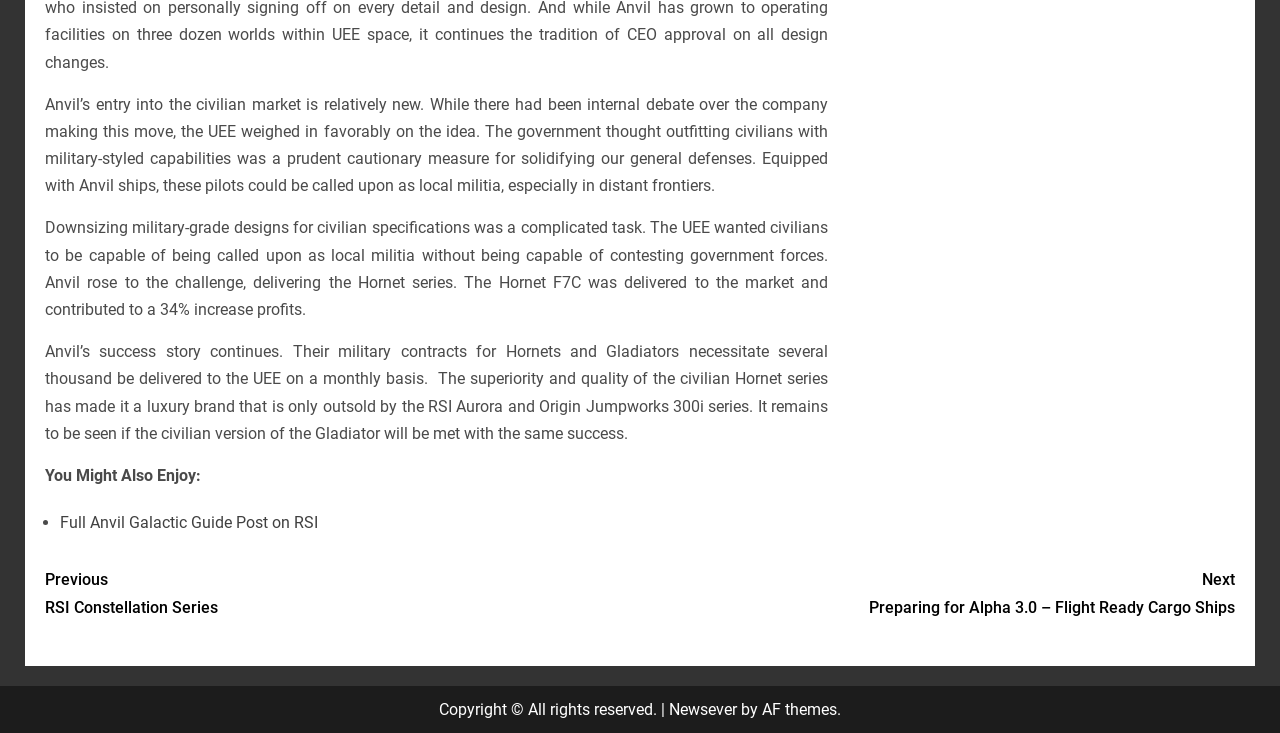Given the webpage screenshot, identify the bounding box of the UI element that matches this description: "Newsever".

[0.523, 0.955, 0.576, 0.98]